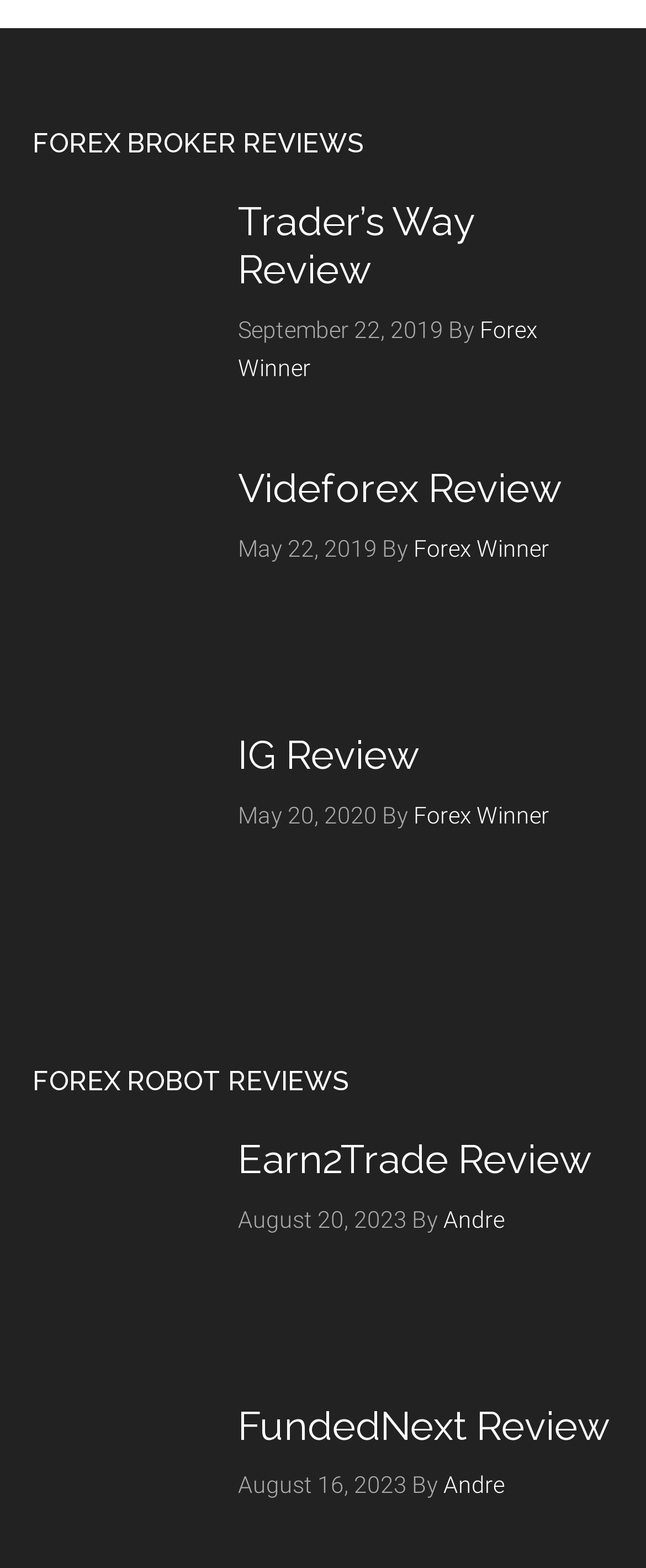Identify the bounding box for the UI element described as: "parent_node: Trader’s Way Review". Ensure the coordinates are four float numbers between 0 and 1, formatted as [left, top, right, bottom].

[0.05, 0.127, 0.306, 0.24]